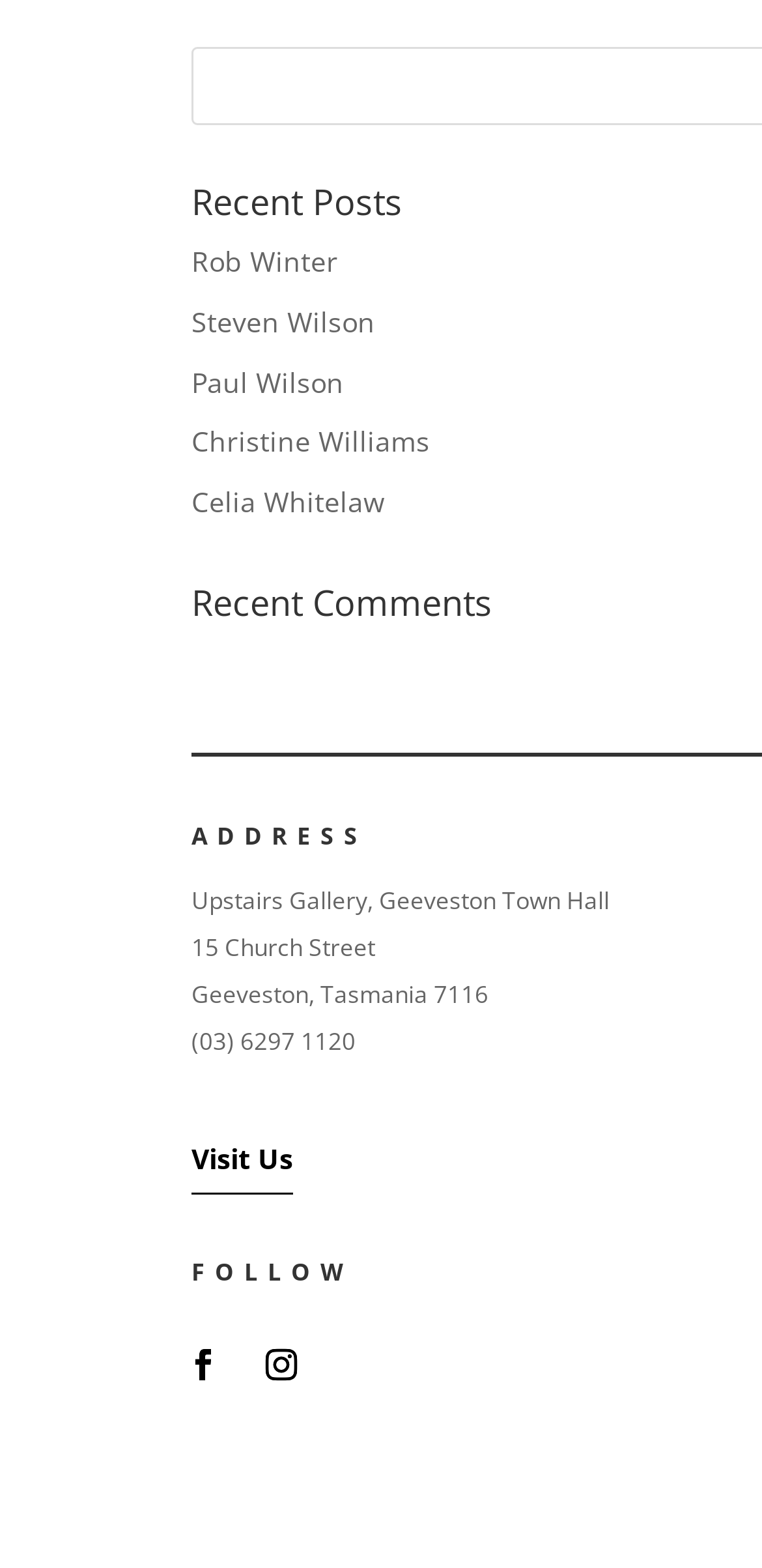Please find the bounding box for the following UI element description. Provide the coordinates in (top-left x, top-left y, bottom-right x, bottom-right y) format, with values between 0 and 1: Christine Williams

[0.251, 0.27, 0.564, 0.293]